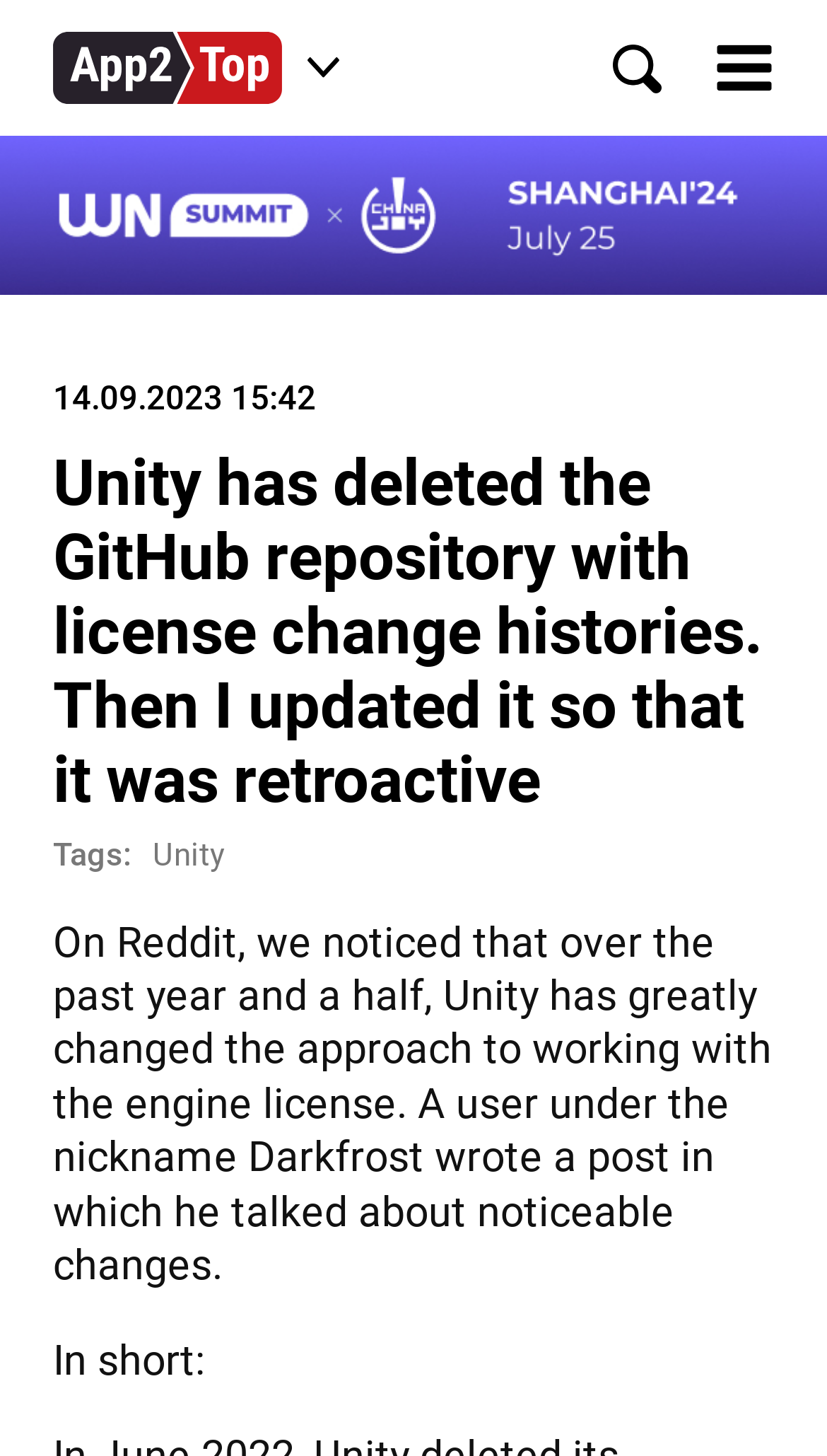Please determine the main heading text of this webpage.

Unity has deleted the GitHub repository with license change histories. Then I updated it so that it was retroactive